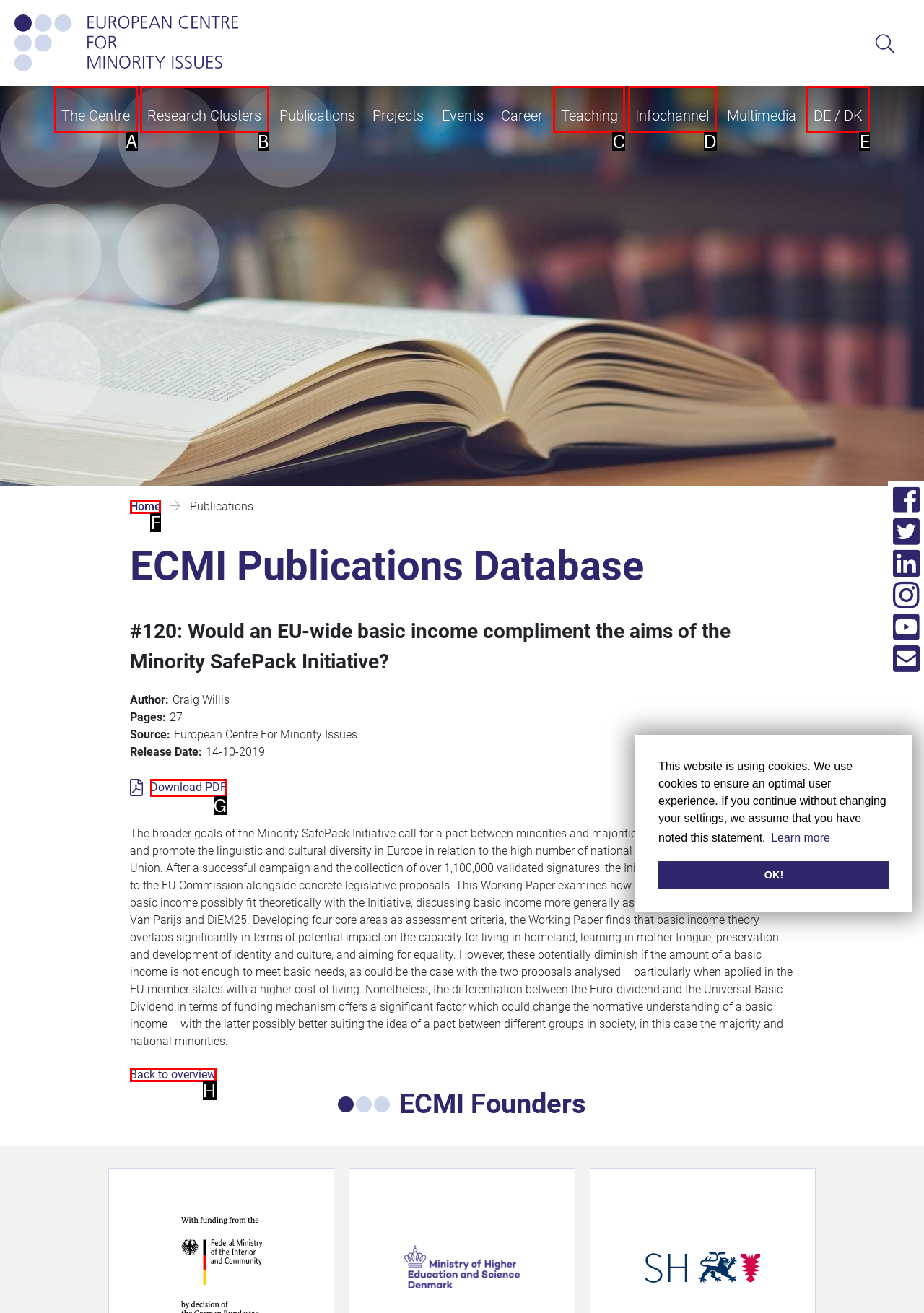Please identify the correct UI element to click for the task: View ECMI publications database Respond with the letter of the appropriate option.

F